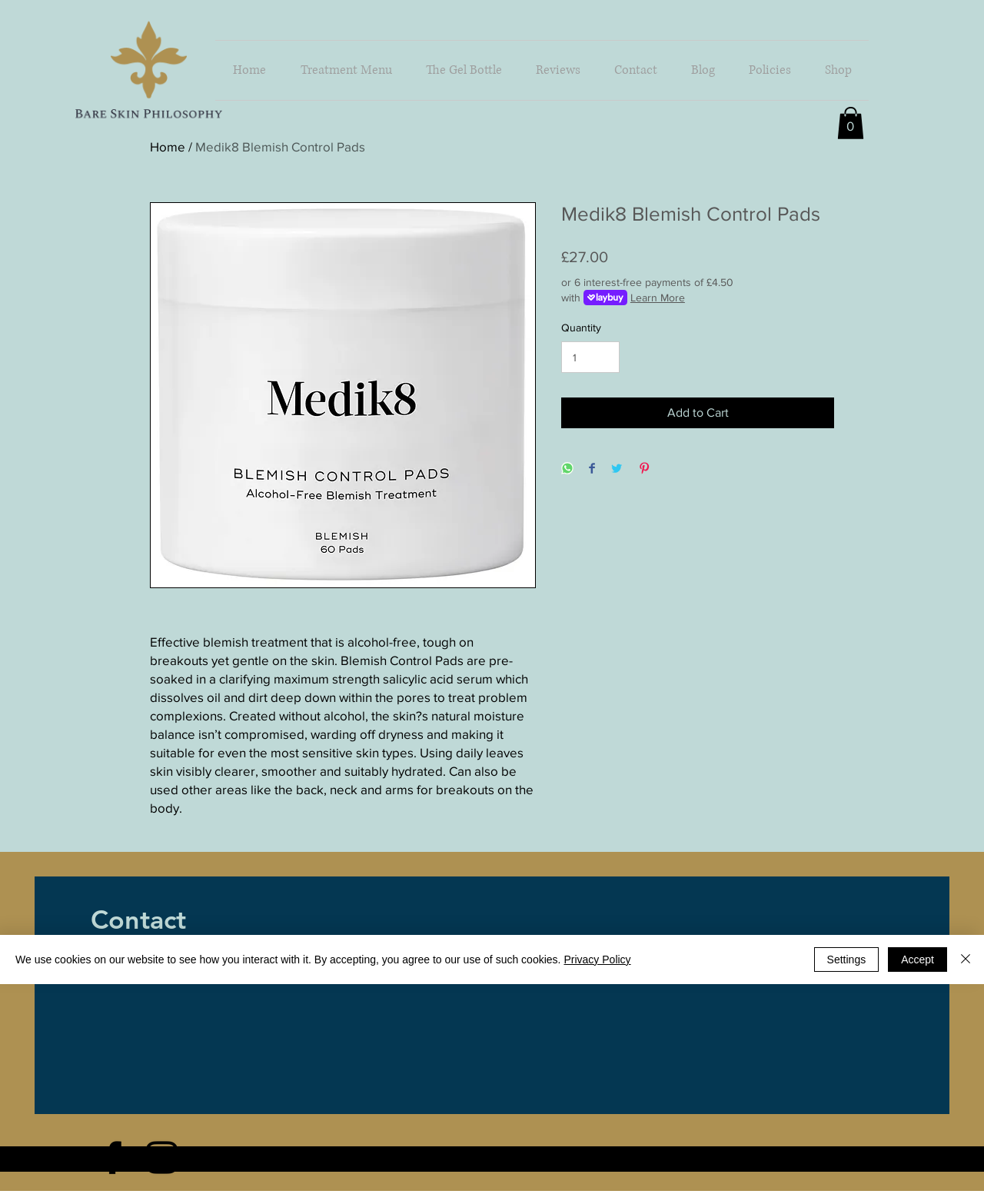Analyze the image and provide a detailed answer to the question: What is the name of the company behind the website?

I found the name of the company behind the website by looking at the footer section, which mentions 'Bare Skin Philosophy' as the company name.